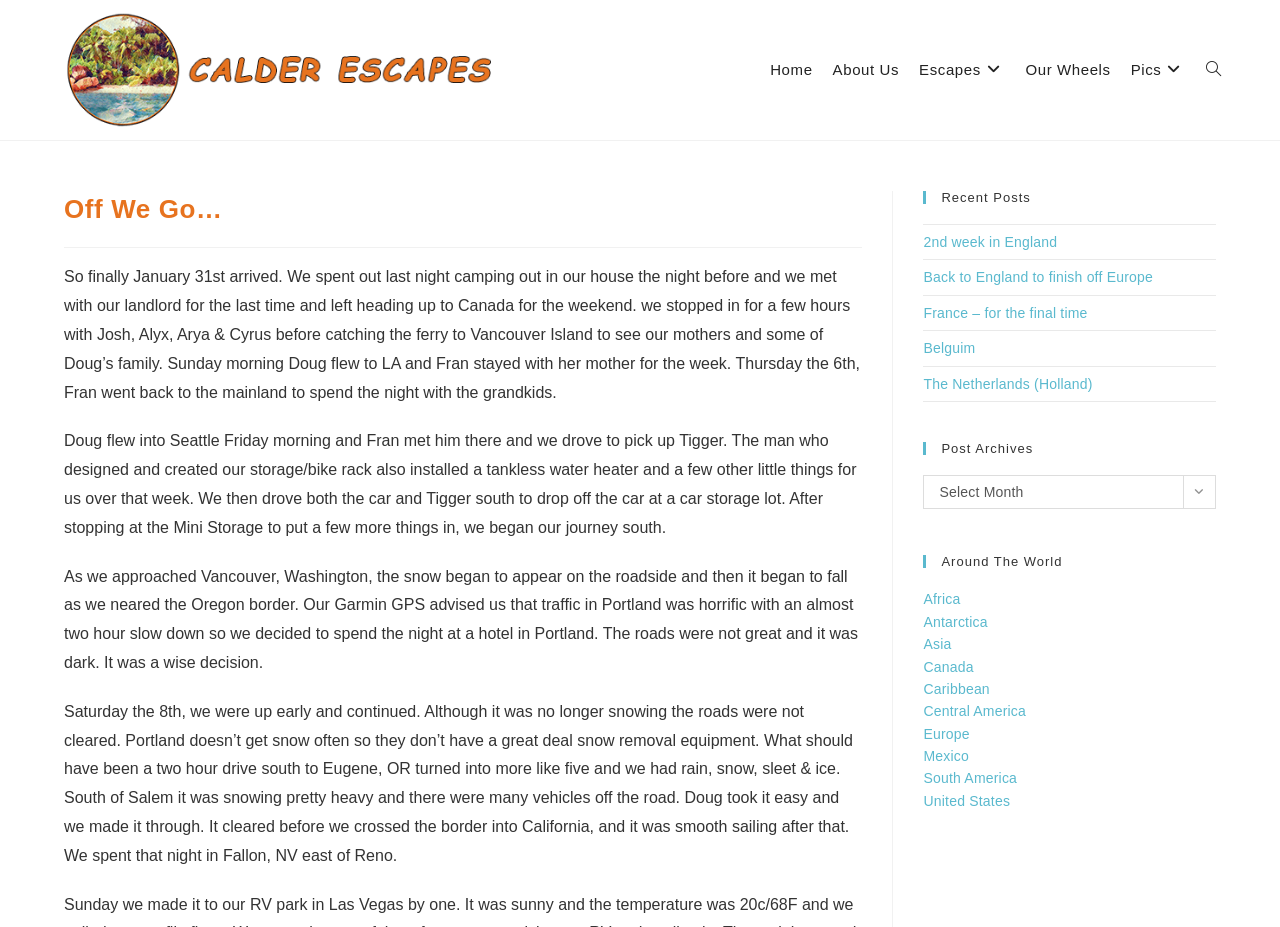Determine the bounding box coordinates of the area to click in order to meet this instruction: "Click the '2nd week in England' link".

[0.721, 0.252, 0.826, 0.27]